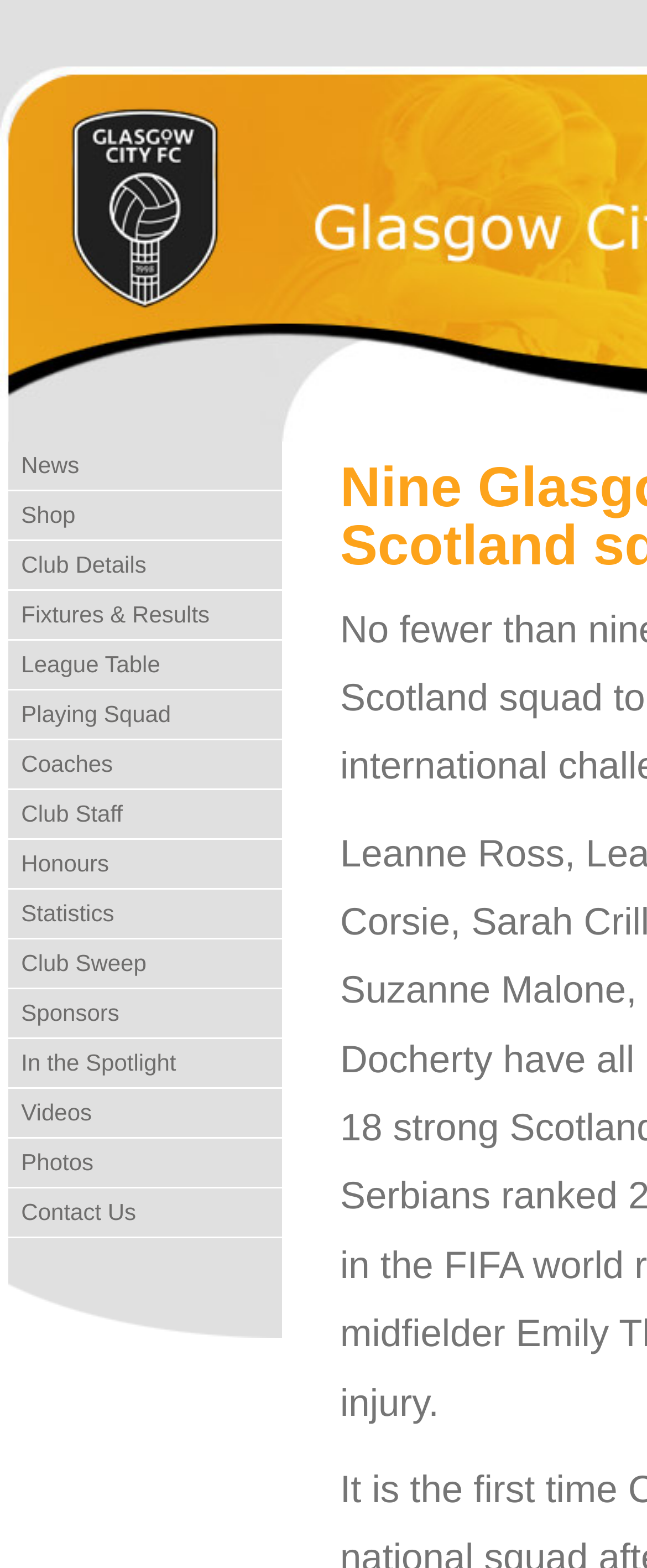Provide a single word or phrase answer to the question: 
How many main sections are on the top navigation bar?

14